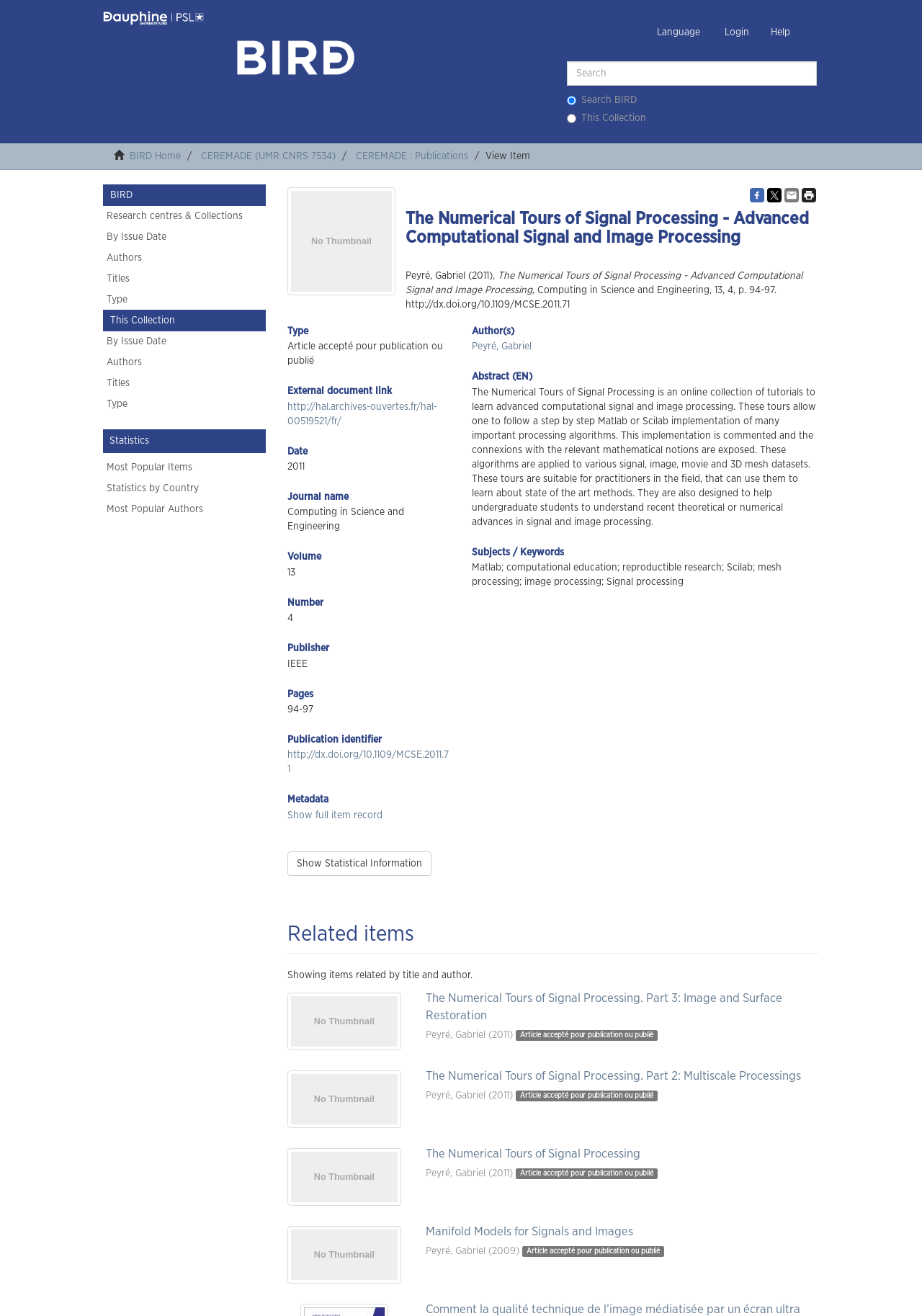Please specify the coordinates of the bounding box for the element that should be clicked to carry out this instruction: "Search for something". The coordinates must be four float numbers between 0 and 1, formatted as [left, top, right, bottom].

[0.615, 0.047, 0.886, 0.065]